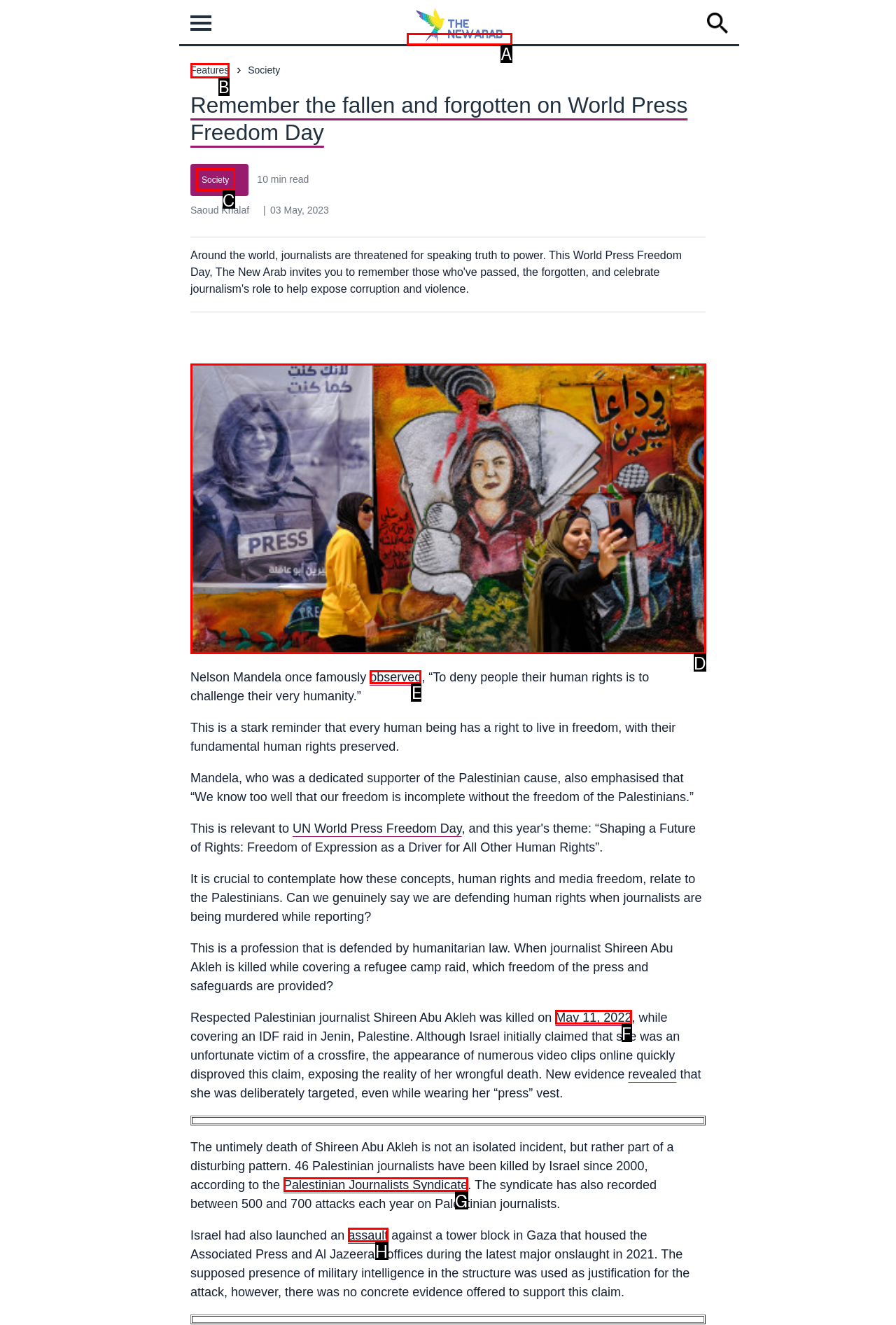To complete the instruction: Click the 'observed' link, which HTML element should be clicked?
Respond with the option's letter from the provided choices.

E